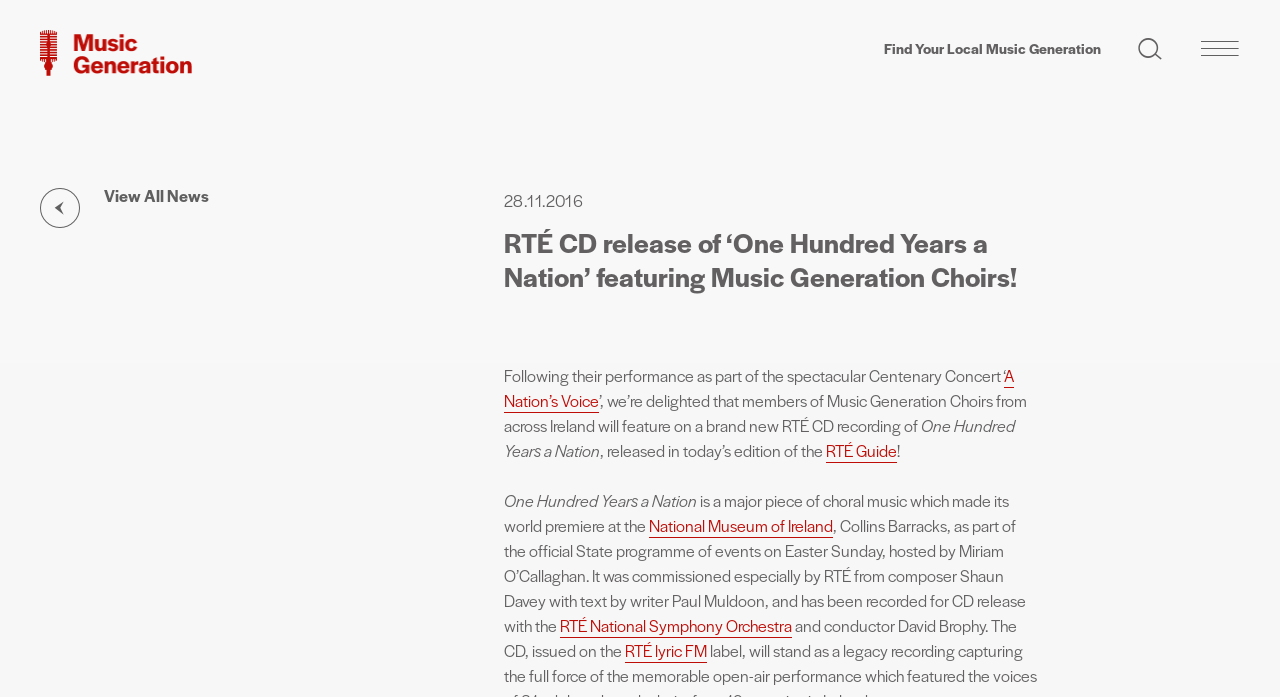Please predict the bounding box coordinates of the element's region where a click is necessary to complete the following instruction: "read National Curriculum 2014". The coordinates should be represented by four float numbers between 0 and 1, i.e., [left, top, right, bottom].

None